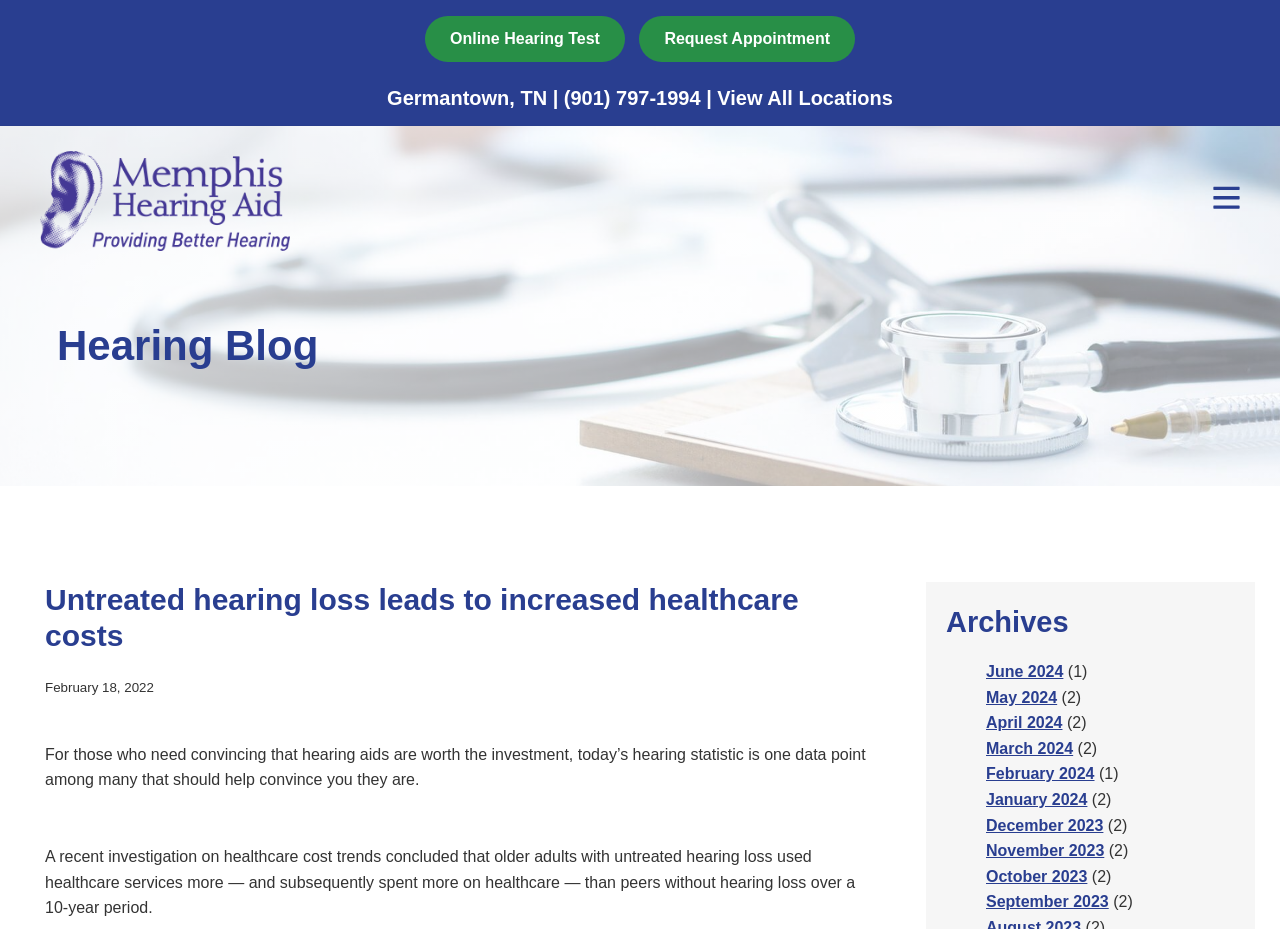Bounding box coordinates are specified in the format (top-left x, top-left y, bottom-right x, bottom-right y). All values are floating point numbers bounded between 0 and 1. Please provide the bounding box coordinate of the region this sentence describes: alt="Memphis hearing aid logo"

[0.031, 0.163, 0.488, 0.27]